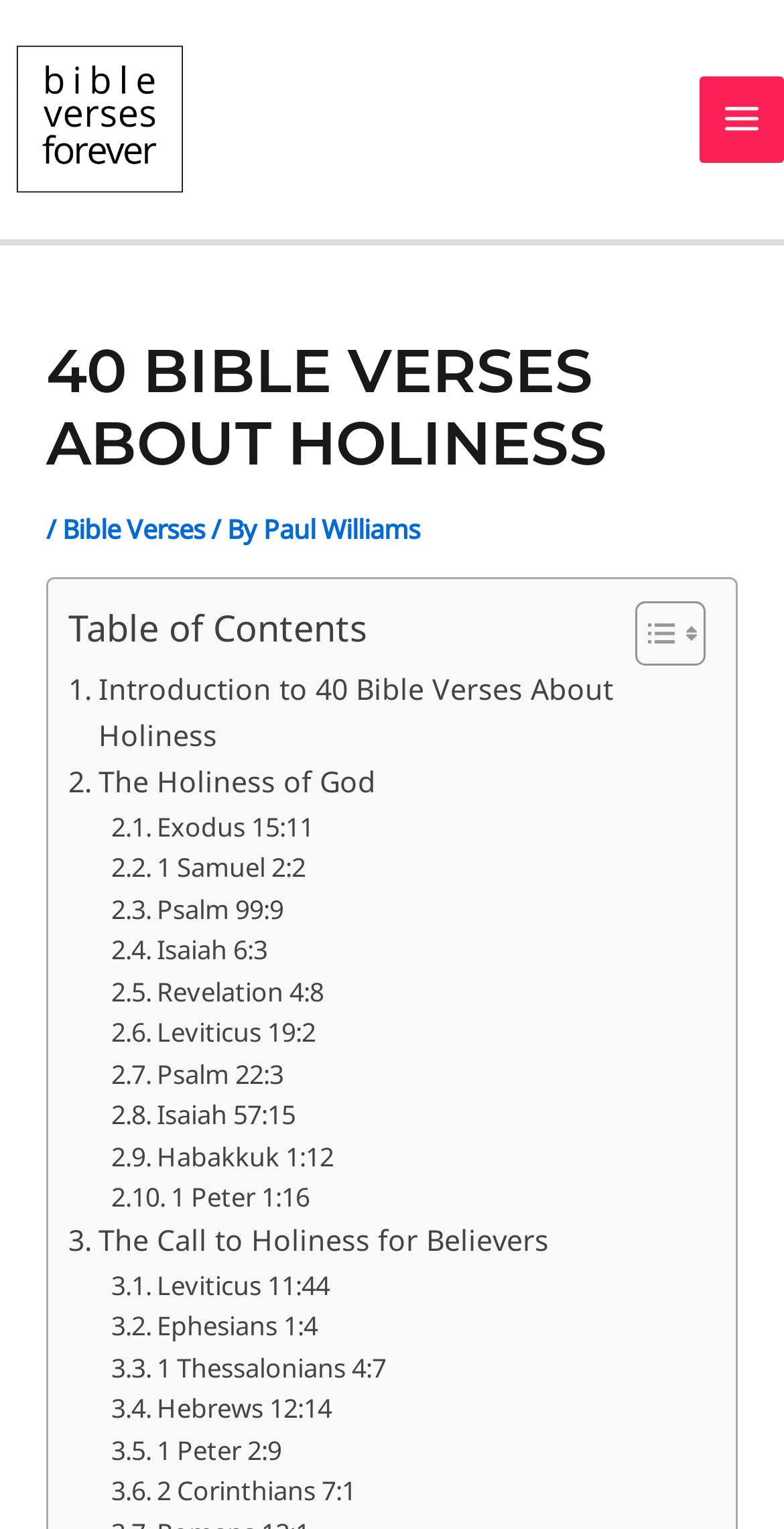Who is the author of the article?
Could you please answer the question thoroughly and with as much detail as possible?

I found the author's name by looking at the text next to the 'By' keyword, which is a common way to indicate authorship on a webpage.